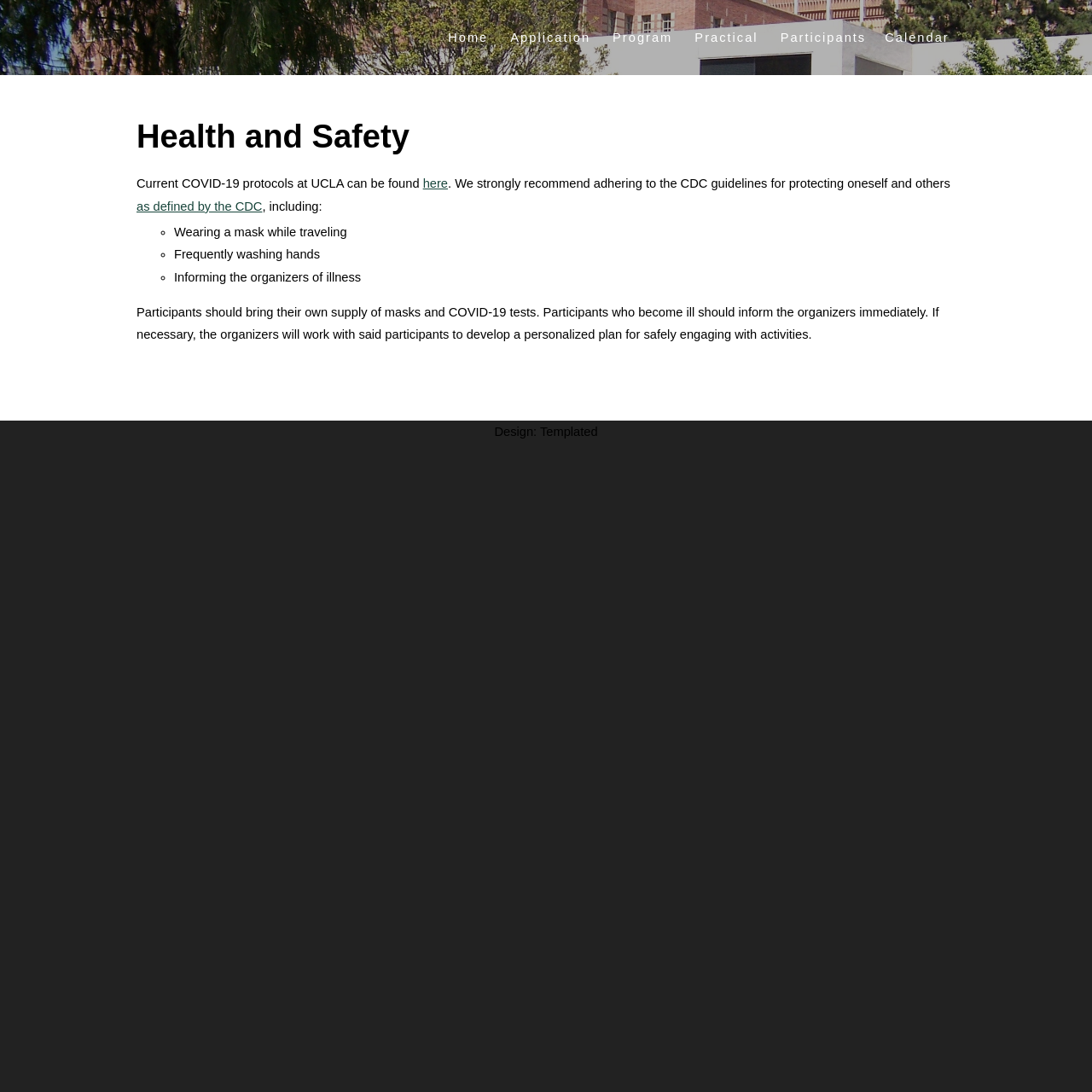What is the purpose of the link 'here'?
Analyze the image and provide a thorough answer to the question.

The link 'here' is provided in the context of 'Current COVID-19 protocols at UCLA can be found here', indicating that clicking on the link will take the user to a page with information on COVID-19 protocols at UCLA.